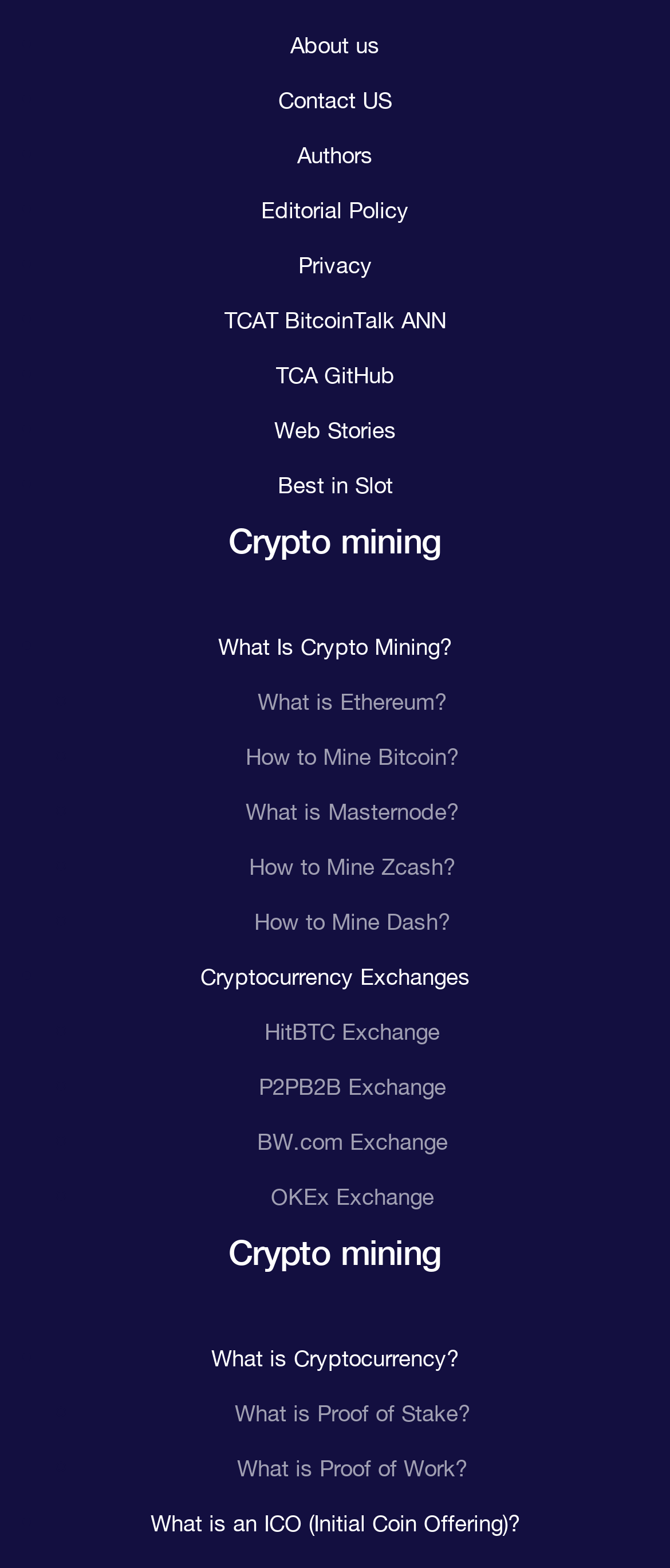Show the bounding box coordinates for the element that needs to be clicked to execute the following instruction: "Learn about Cryptocurrency Exchanges". Provide the coordinates in the form of four float numbers between 0 and 1, i.e., [left, top, right, bottom].

[0.299, 0.615, 0.701, 0.632]